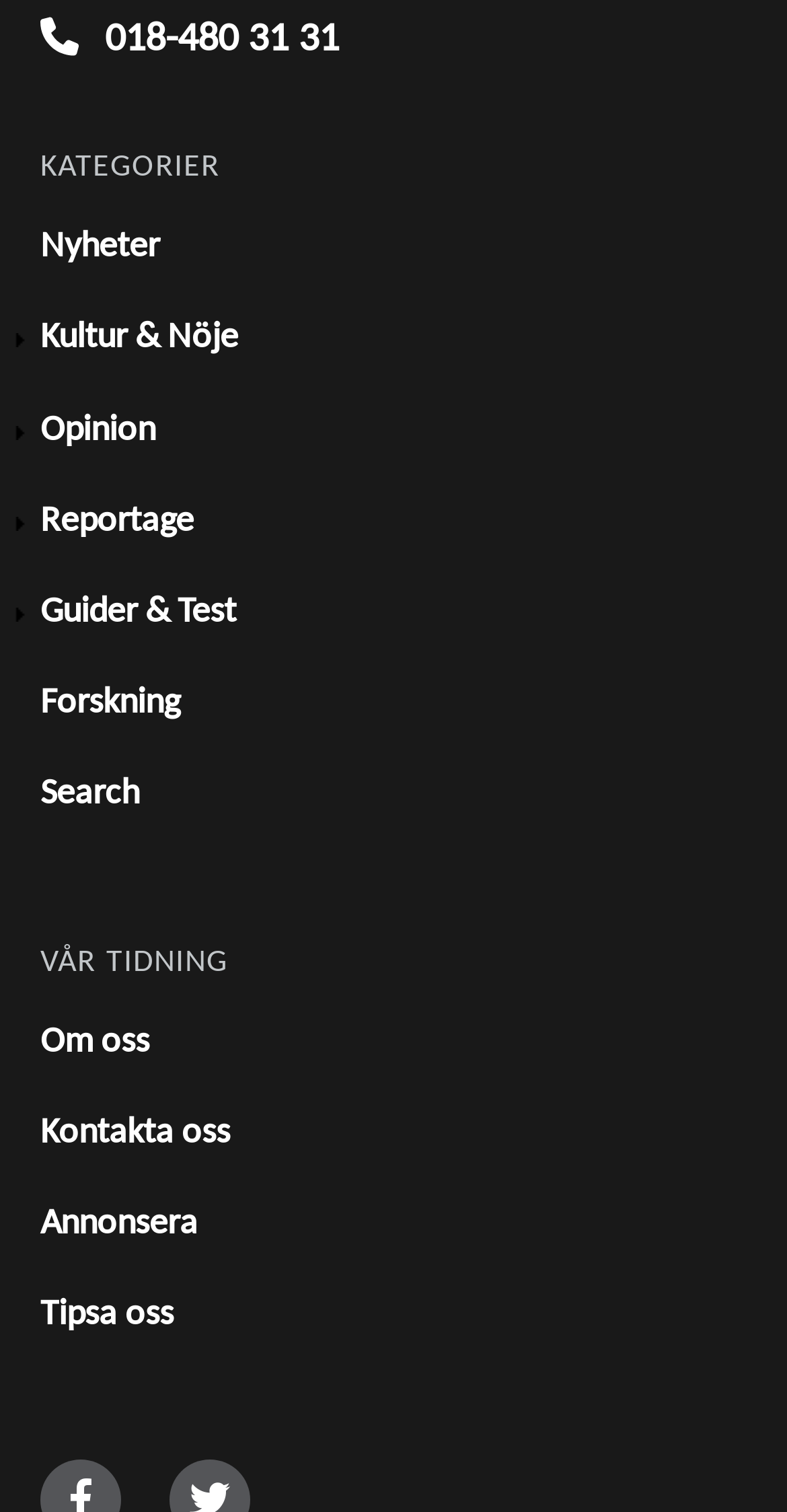Please find the bounding box coordinates of the element that needs to be clicked to perform the following instruction: "Contact us". The bounding box coordinates should be four float numbers between 0 and 1, represented as [left, top, right, bottom].

[0.051, 0.732, 0.292, 0.765]